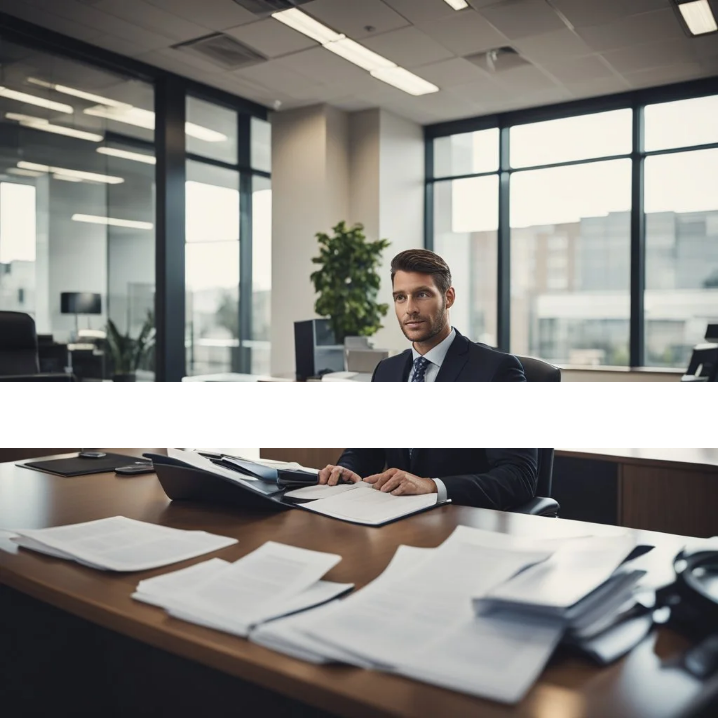What is on the lawyer's desk?
Look at the image and provide a detailed response to the question.

The caption specifically mentions that the lawyer's desk features 'stacks of legal papers and a computer', which suggests that the lawyer is actively working on cases and using technology to manage client information.